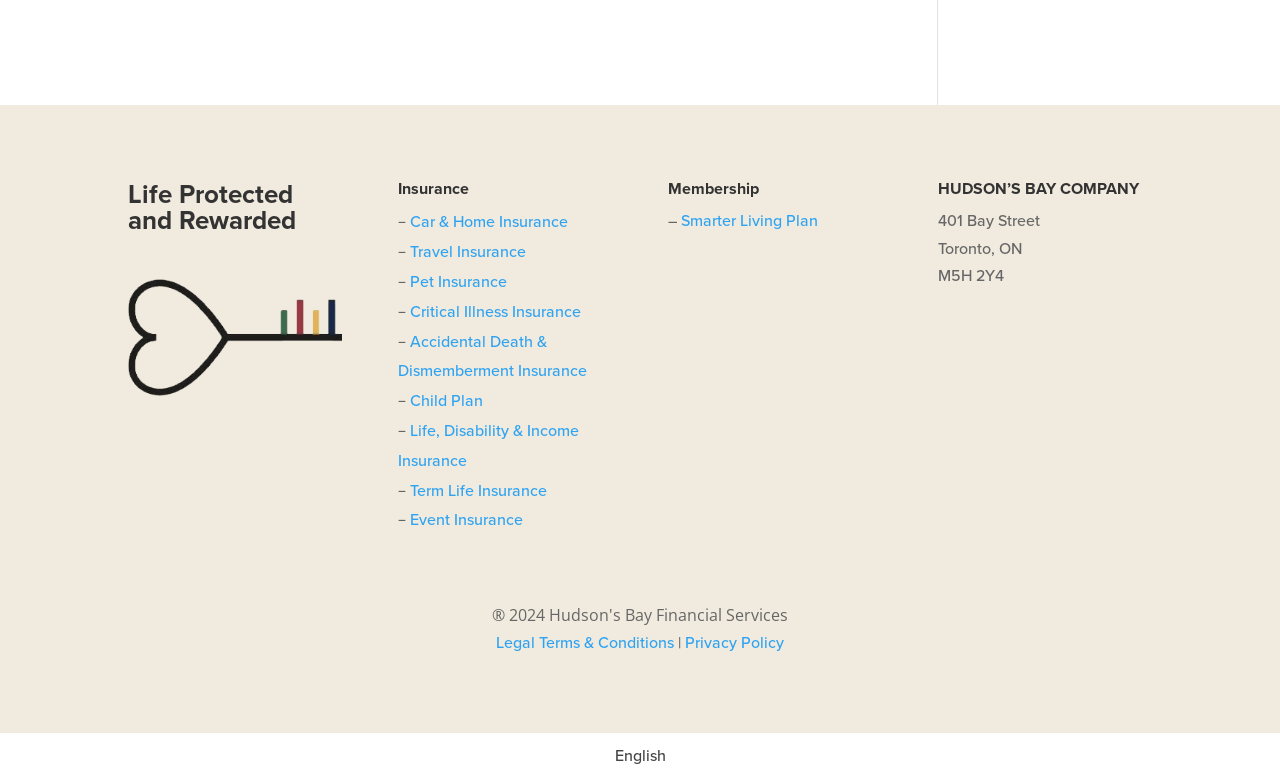Provide the bounding box coordinates for the specified HTML element described in this description: "Child Plan". The coordinates should be four float numbers ranging from 0 to 1, in the format [left, top, right, bottom].

[0.32, 0.505, 0.377, 0.535]